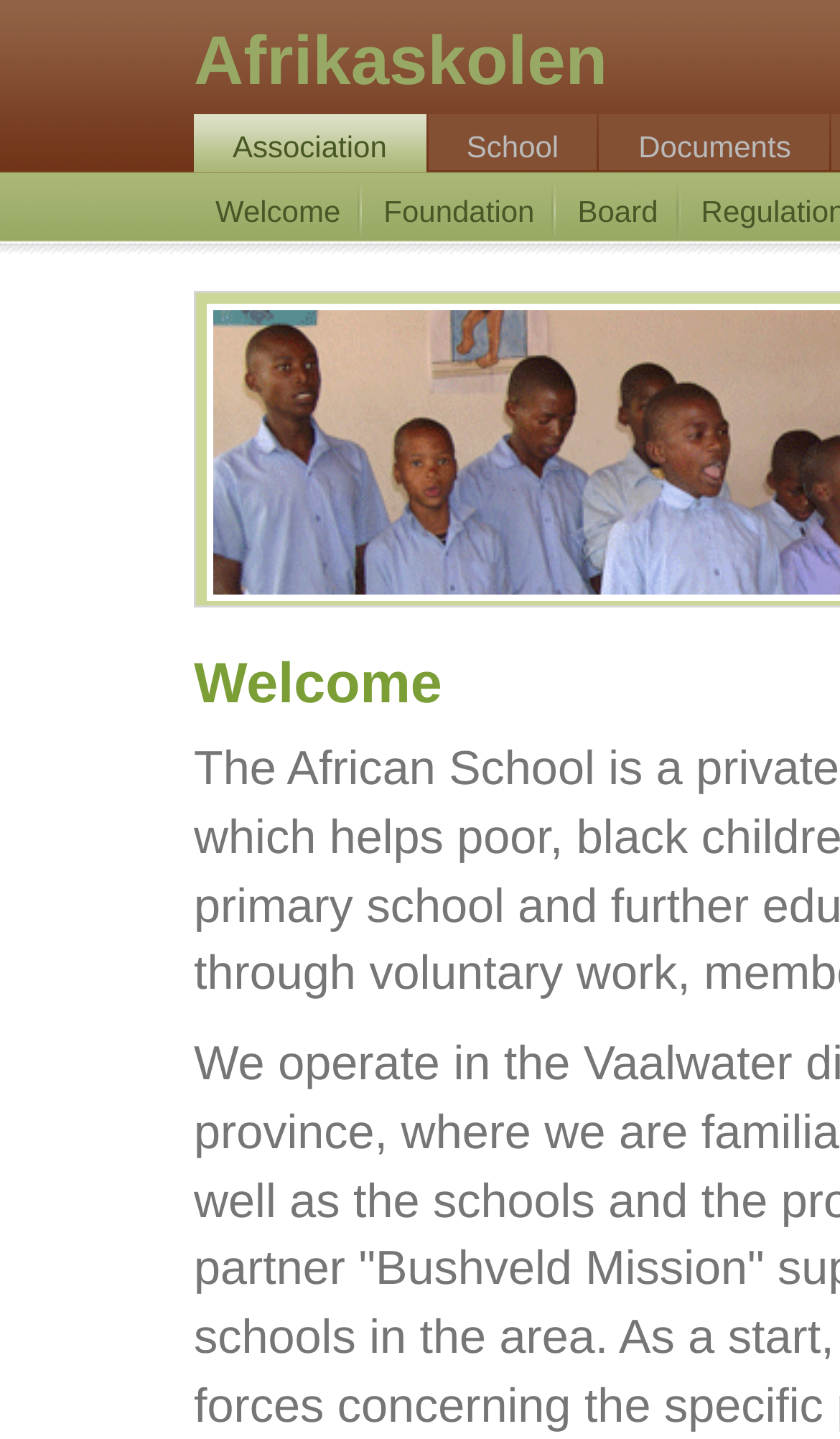Locate the bounding box of the UI element defined by this description: "Welcome". The coordinates should be given as four float numbers between 0 and 1, formatted as [left, top, right, bottom].

[0.231, 0.12, 0.431, 0.165]